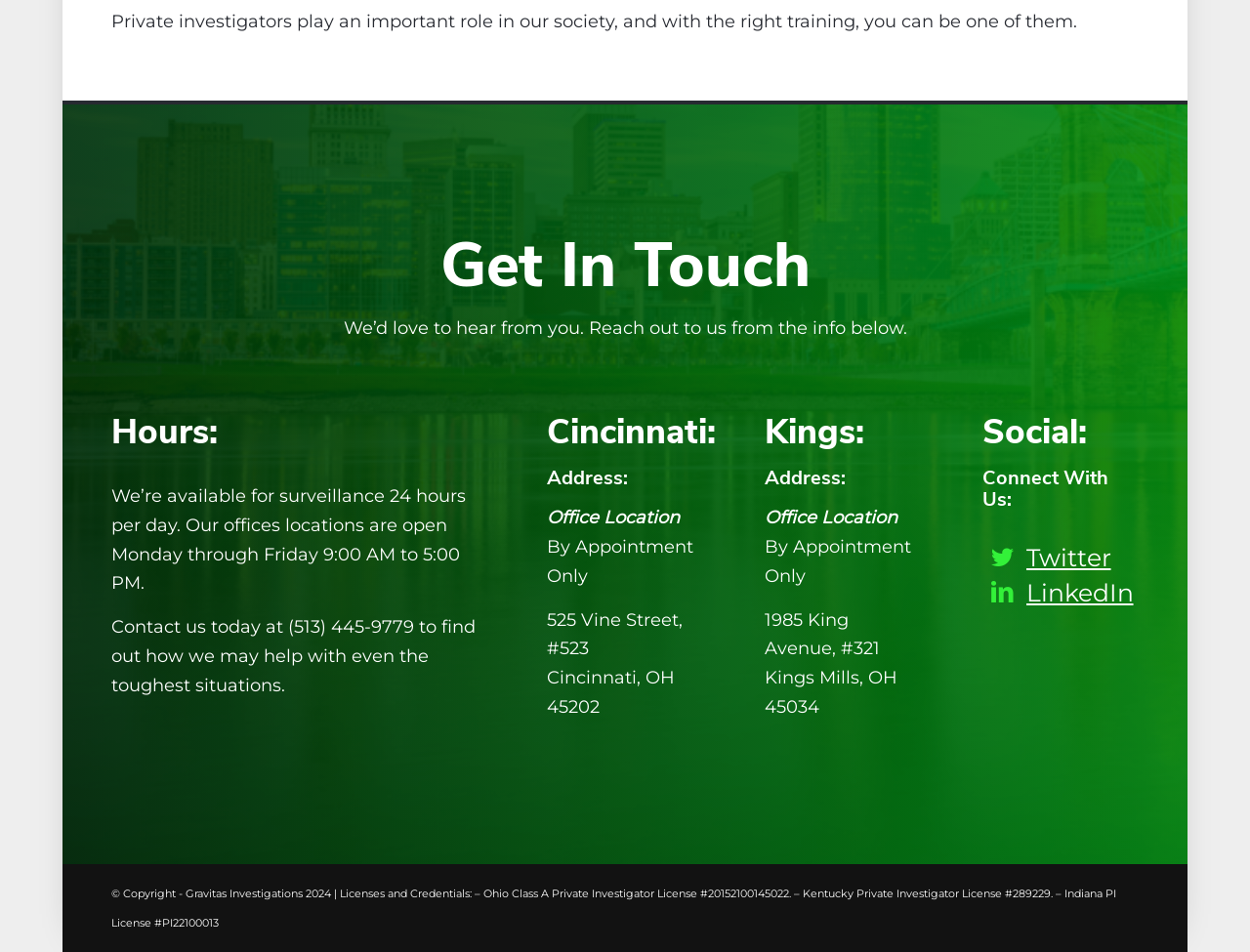Please find the bounding box for the UI element described by: "parent_node: LinkedIn title="LinkedIn"".

[0.788, 0.604, 0.816, 0.642]